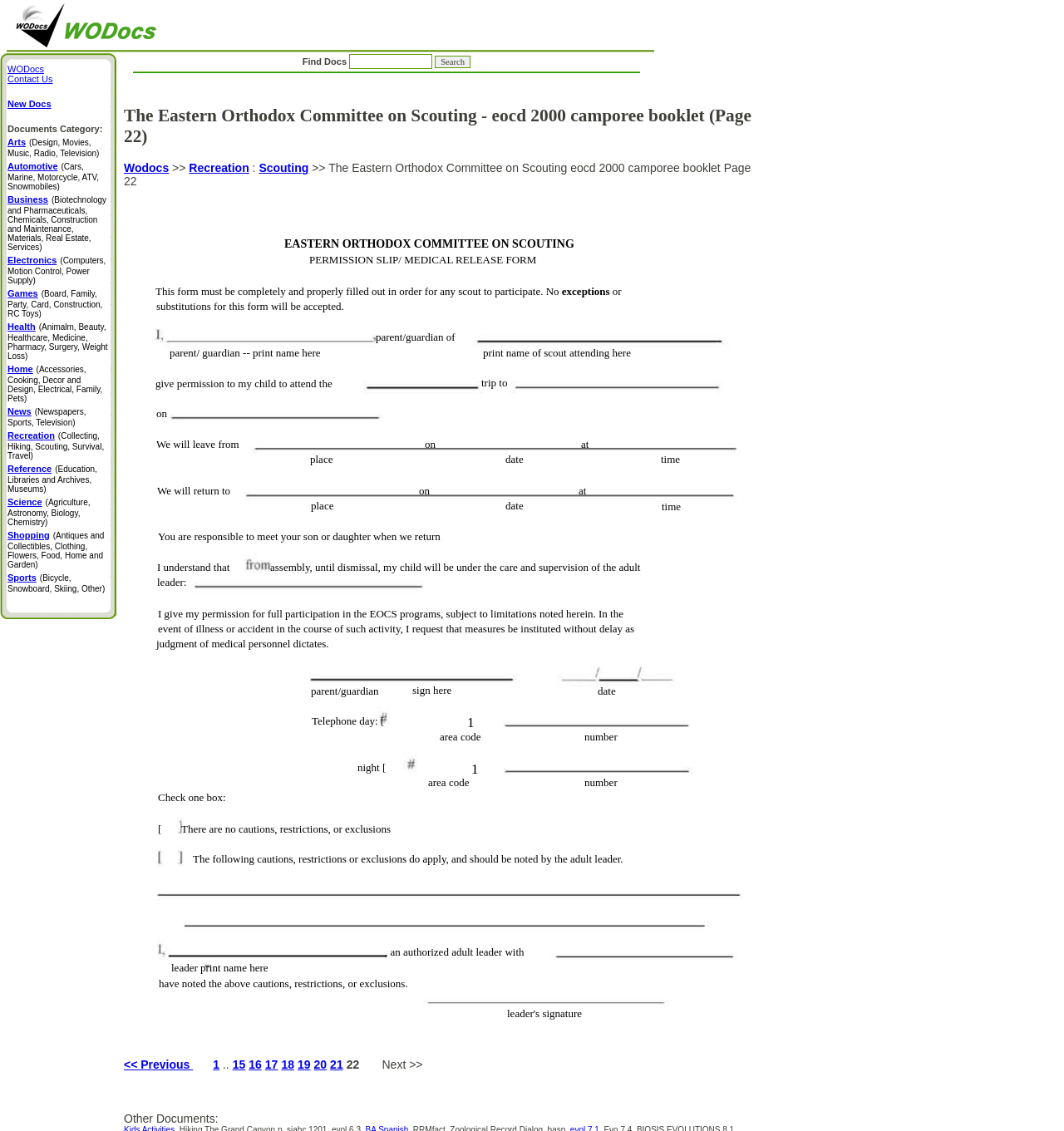Could you specify the bounding box coordinates for the clickable section to complete the following instruction: "Go to the previous page"?

[0.116, 0.936, 0.181, 0.947]